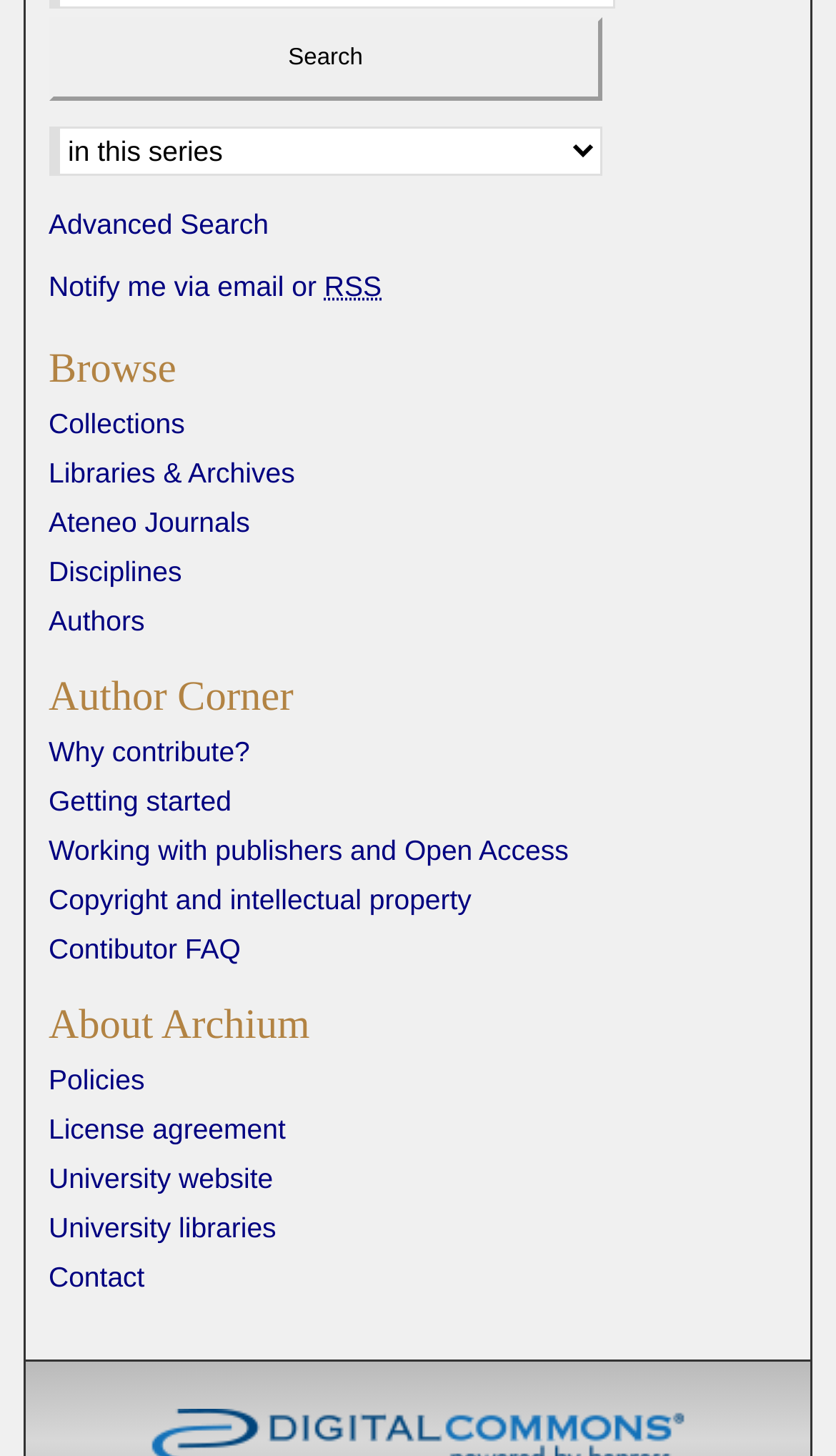Please identify the bounding box coordinates for the region that you need to click to follow this instruction: "Learn about contributor FAQ".

[0.058, 0.612, 0.942, 0.634]